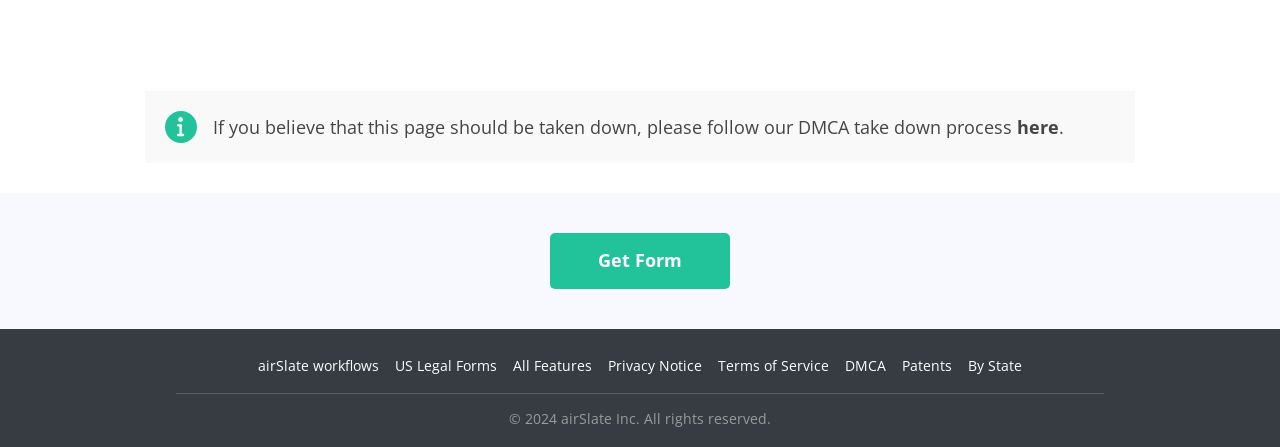Please specify the coordinates of the bounding box for the element that should be clicked to carry out this instruction: "Follow the DMCA take down process". The coordinates must be four float numbers between 0 and 1, formatted as [left, top, right, bottom].

[0.795, 0.258, 0.827, 0.312]